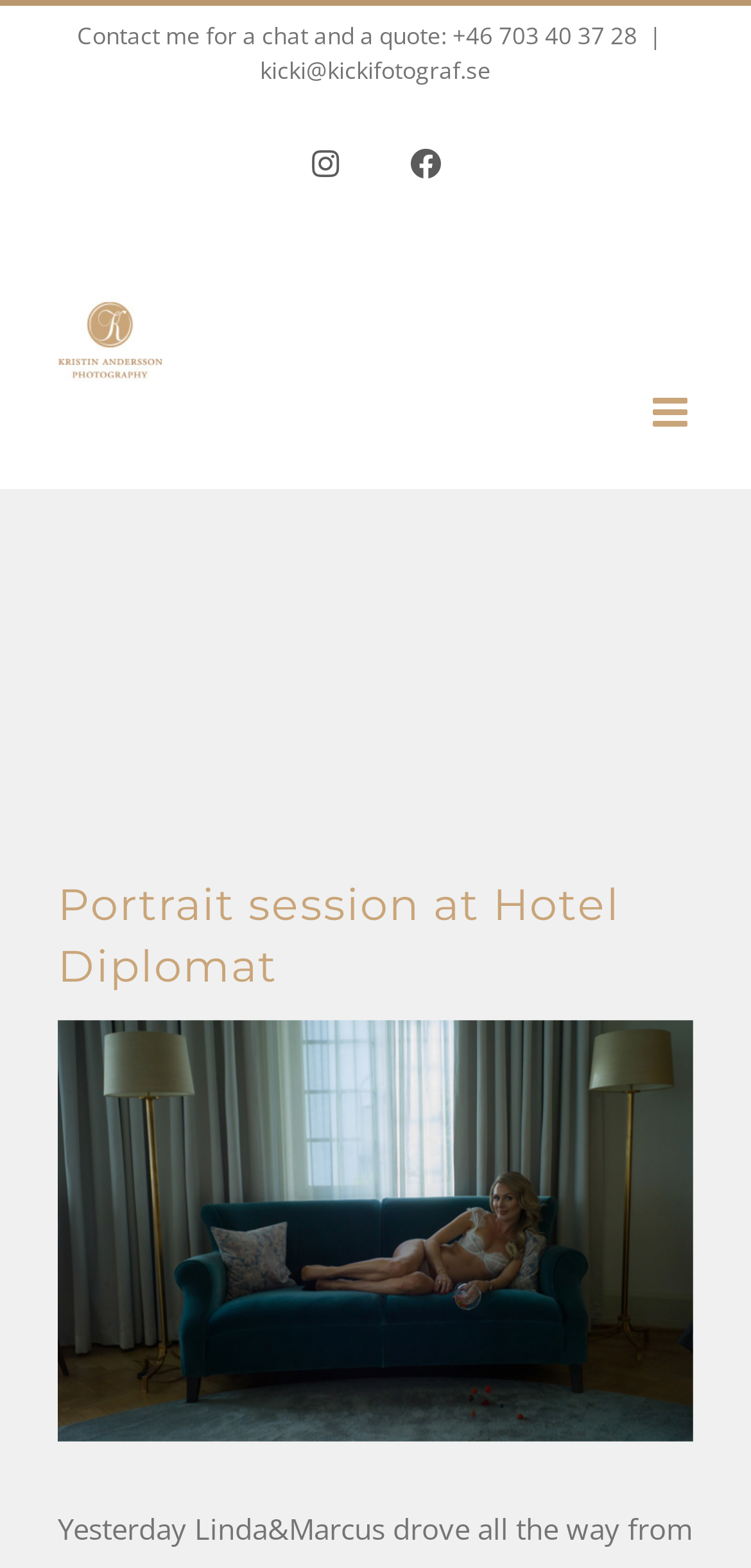Given the description of a UI element: "Facebook", identify the bounding box coordinates of the matching element in the webpage screenshot.

[0.513, 0.079, 0.621, 0.131]